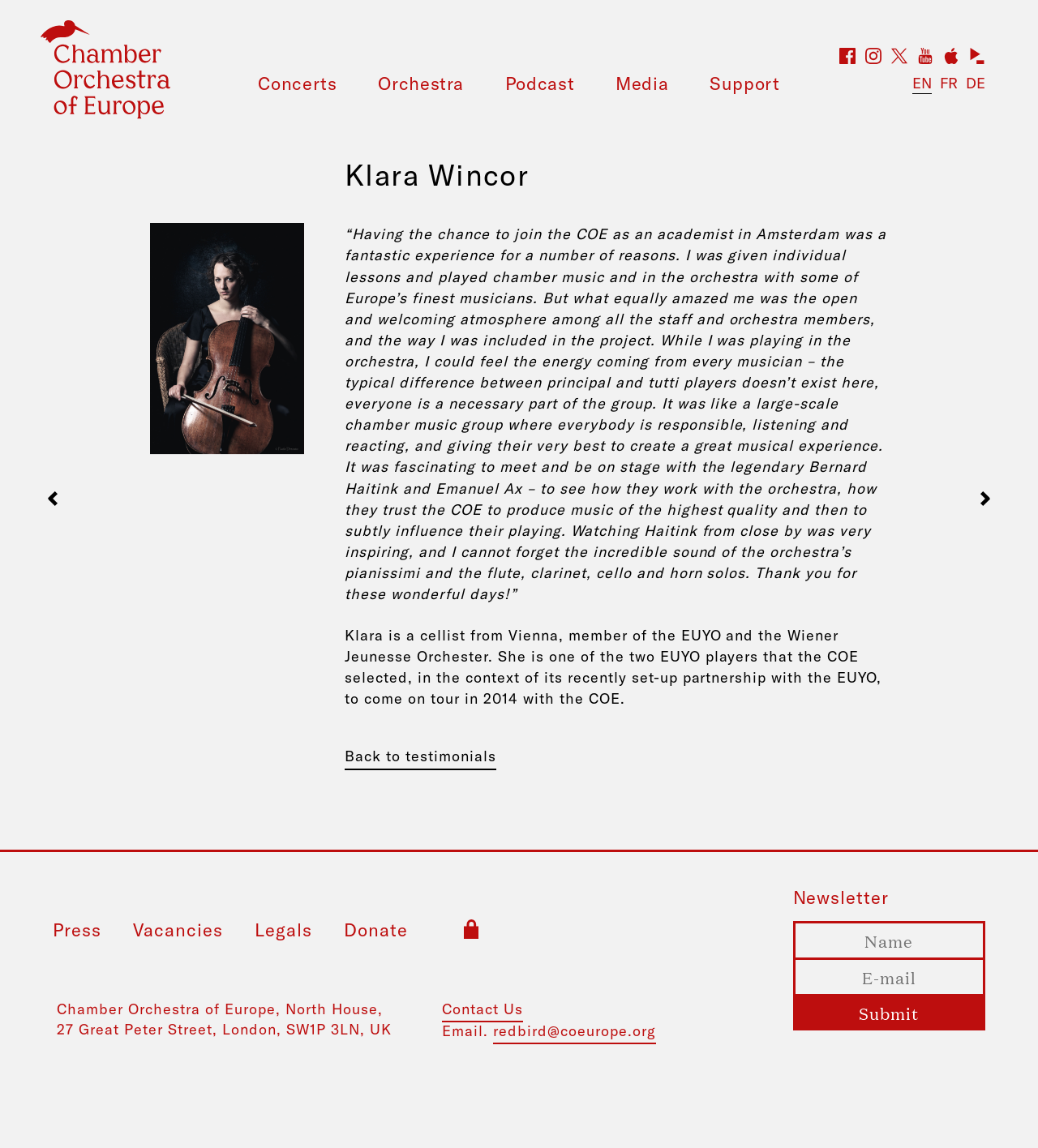Write an exhaustive caption that covers the webpage's main aspects.

This webpage is about the Chamber Orchestra of Europe, featuring a testimonial from Klara Wincor, a cellist from Vienna. At the top left corner, there is a logo link and a group of navigation links, including "Concerts", "Orchestra", "Podcast", "Media", "Support", and social media links. 

Below the navigation links, there is a main section that takes up most of the page. It contains a heading with the name "Klara Wincor" and a figure, likely a photo of Klara. There are three blocks of text, which are Klara's testimonial about her experience with the COE. The text describes her positive experience playing with the orchestra, praising the open and welcoming atmosphere among the staff and musicians.

On the left and right sides of the testimonial, there are links to navigate to the previous or next academist's page. At the bottom of the main section, there is a link to go back to the testimonials page.

Below the main section, there is a content information section that contains a newsletter subscription form with input fields for name and email, and a submit button. There are also links to "Press", "Vacancies", "Legals", "Donate", and a padlock icon, which may represent a secure connection.

At the very bottom of the page, there is a footer section that displays the orchestra's address, a contact us link, and an email address.